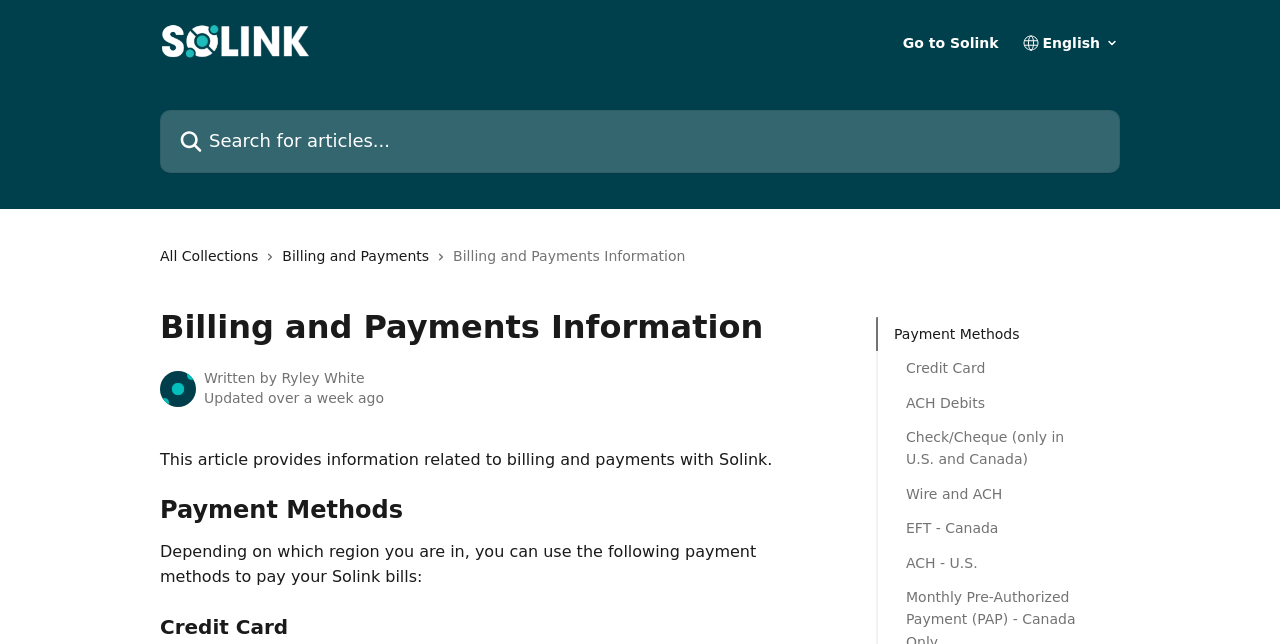Bounding box coordinates should be in the format (top-left x, top-left y, bottom-right x, bottom-right y) and all values should be floating point numbers between 0 and 1. Determine the bounding box coordinate for the UI element described as: alt="Solink Help Center"

[0.125, 0.037, 0.243, 0.092]